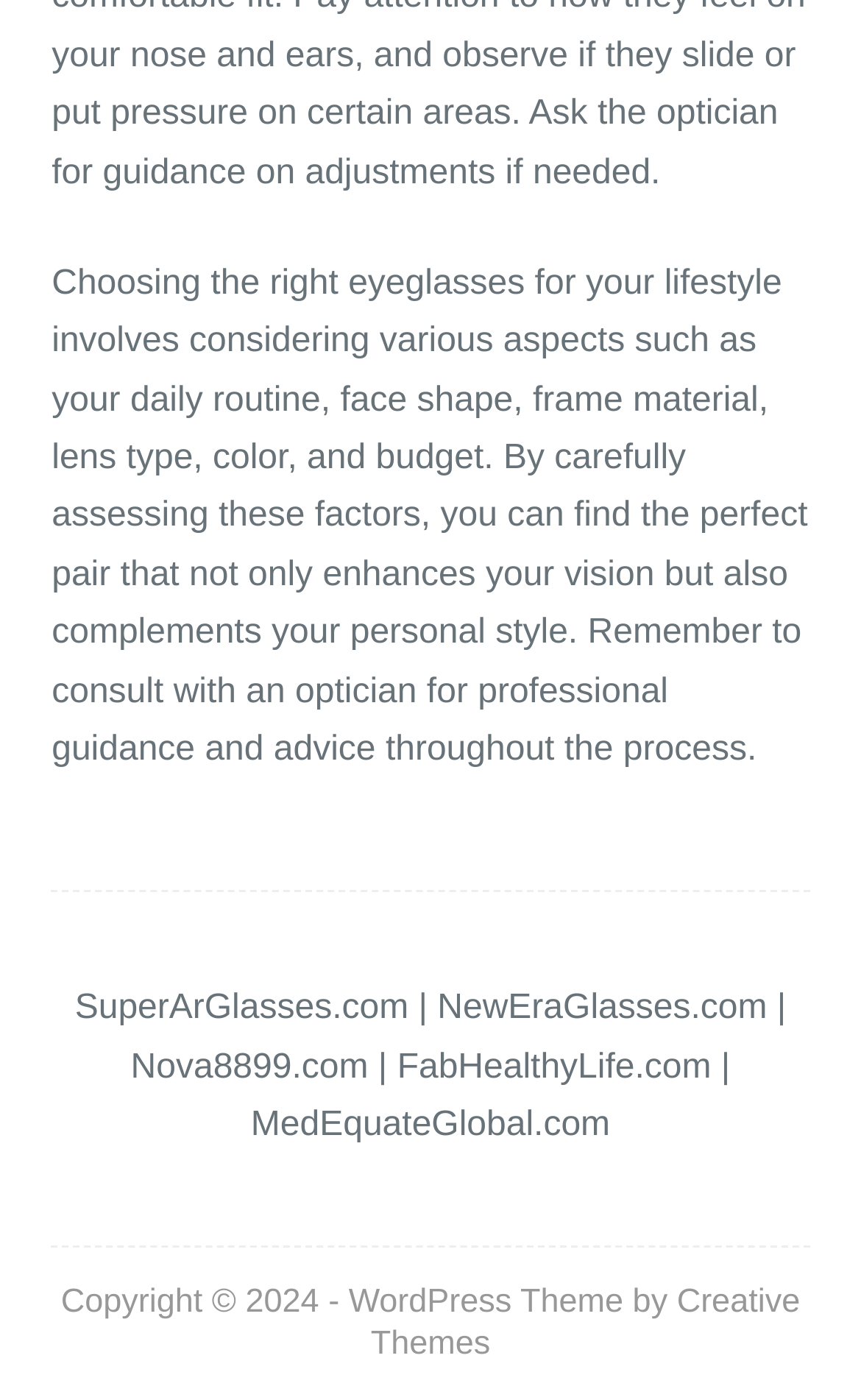What factors to consider when choosing eyeglasses? Based on the screenshot, please respond with a single word or phrase.

lifestyle, face shape, frame material, lens type, color, budget